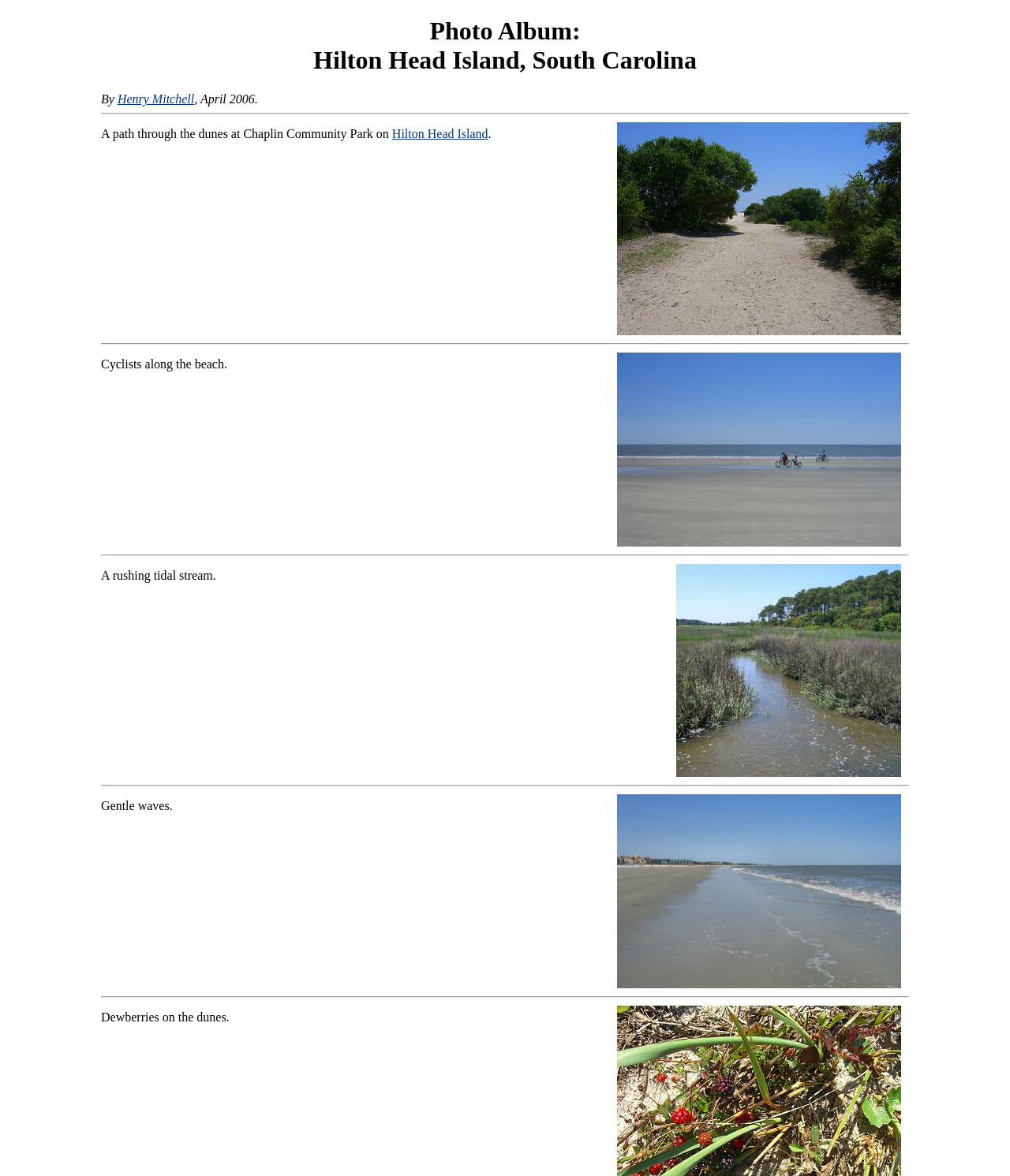What is growing on the dunes?
Could you answer the question in a detailed manner, providing as much information as possible?

The answer can be found by looking at the text 'Dewberries on the dunes.' which suggests that dewberries are growing on the dunes.